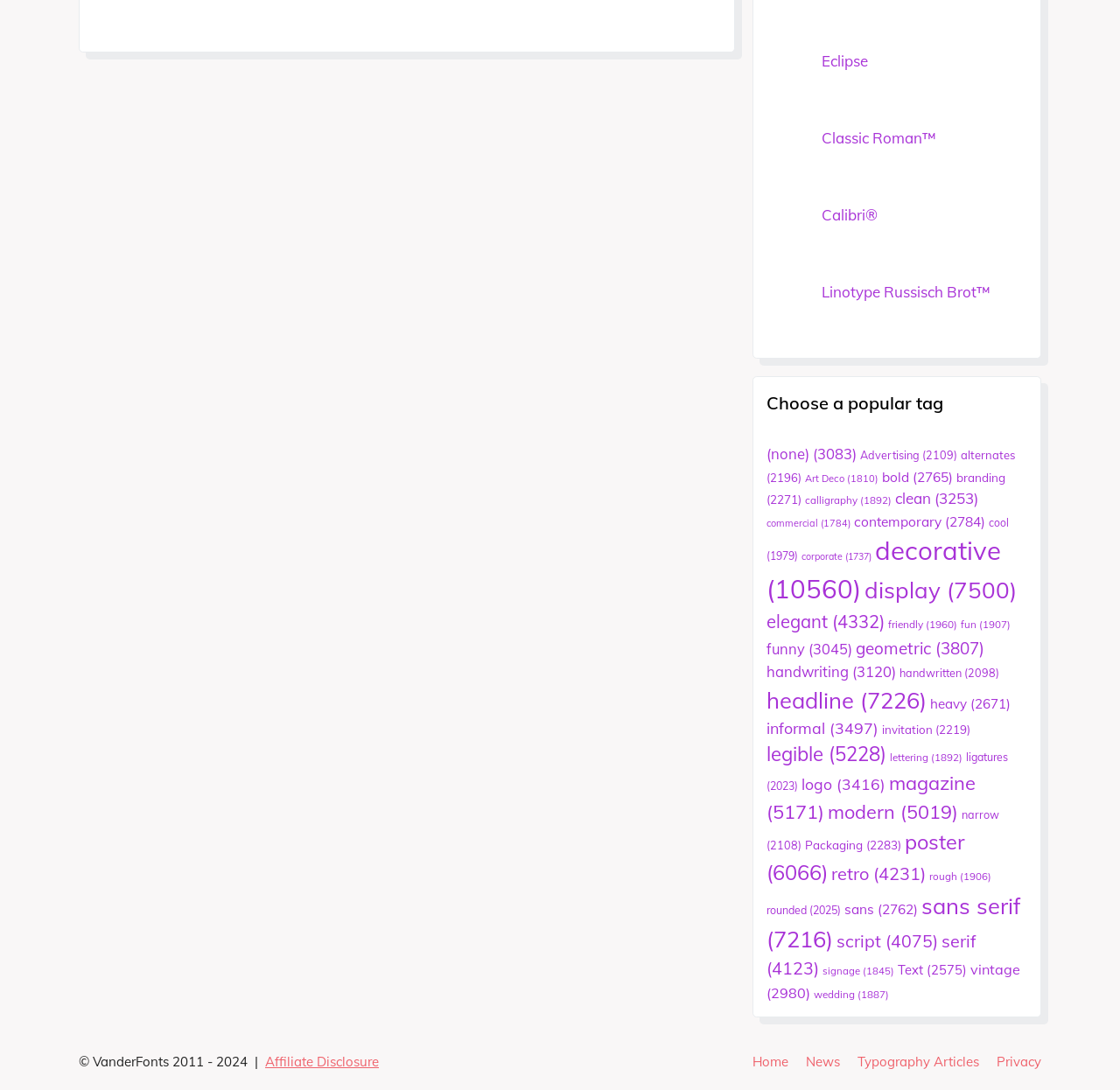Please determine the bounding box coordinates of the element's region to click in order to carry out the following instruction: "View the decorative fonts". The coordinates should be four float numbers between 0 and 1, i.e., [left, top, right, bottom].

[0.684, 0.491, 0.894, 0.555]